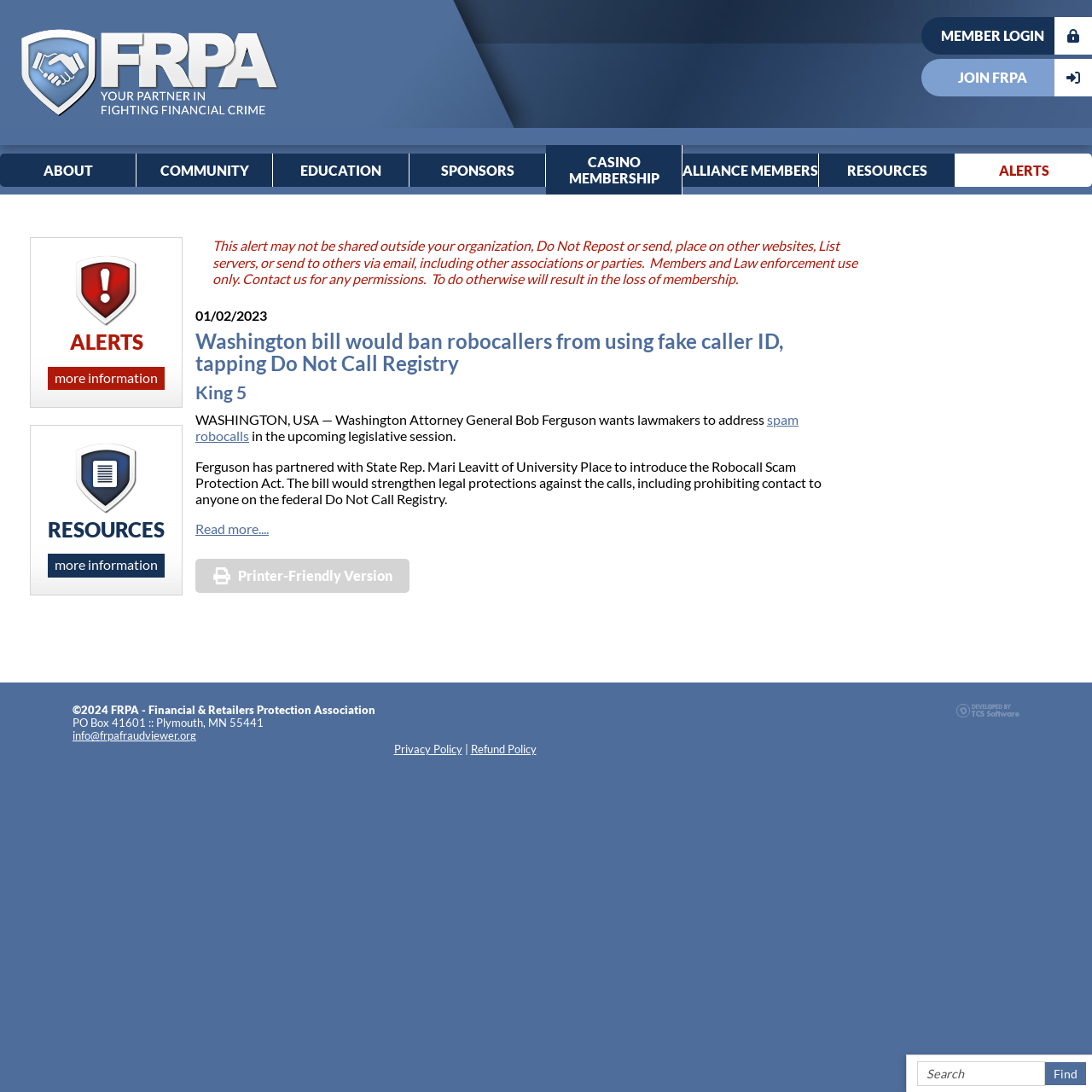Please identify the bounding box coordinates of where to click in order to follow the instruction: "Read more about the Washington bill".

[0.179, 0.477, 0.246, 0.492]